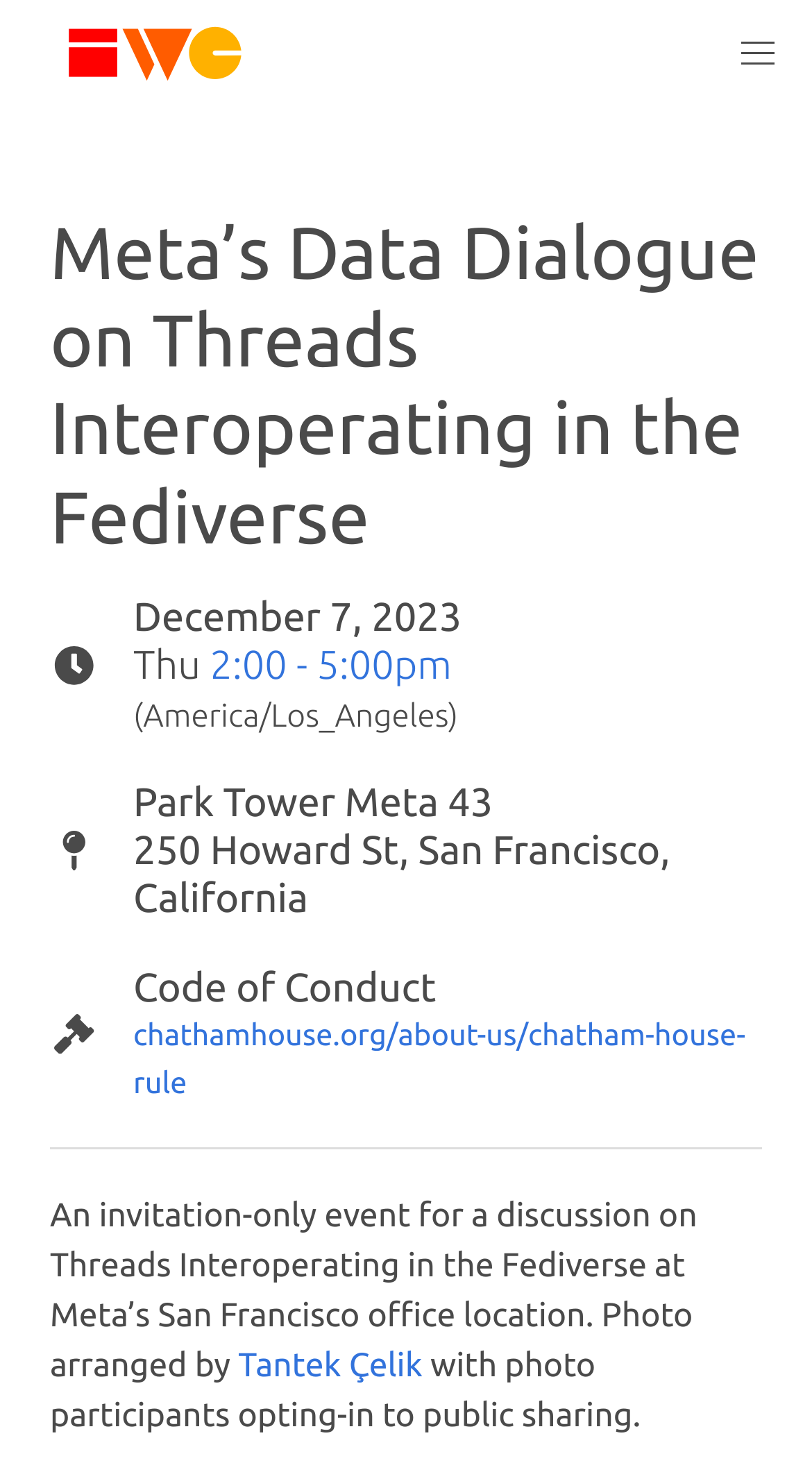Locate and extract the text of the main heading on the webpage.

Meta’s Data Dialogue on Threads Interoperating in the Fediverse